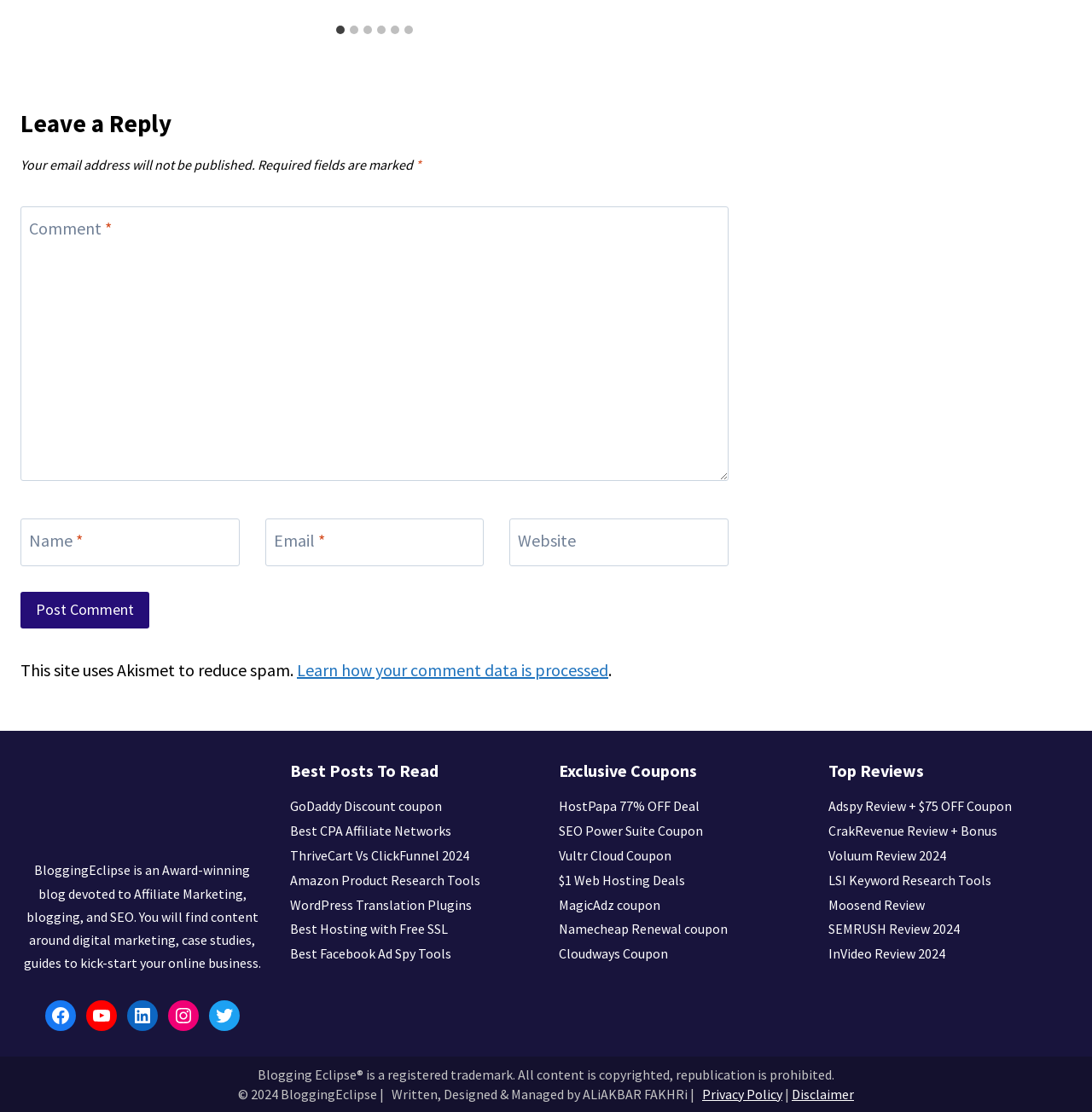Locate the bounding box coordinates of the clickable area needed to fulfill the instruction: "Leave a comment".

[0.019, 0.186, 0.667, 0.433]